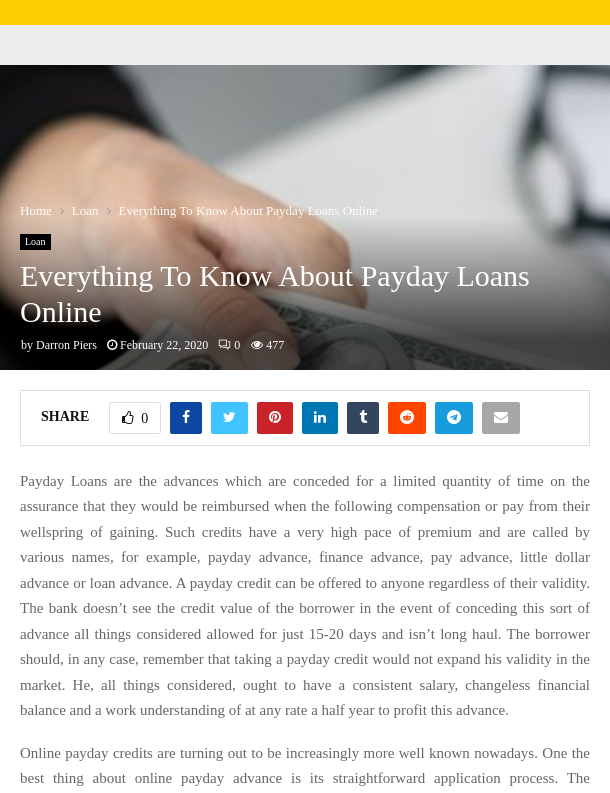Describe all the aspects of the image extensively.

The image depicts a close-up of a hand holding several dollar bills, symbolizing the concept of payday loans. Accompanying the image is an informative article titled "Everything To Know About Payday Loans Online," authored by Darron Piers and dated February 22, 2020. The article discusses the nature of payday loans, explaining that these are short-term advances provided with the assurance of reimbursement following the next paycheck. It highlights the high interest rates associated with such loans and clarifies that they are accessible to individuals regardless of their credit standing, though they typically require stable employment and a bank account. The article emphasizes the growing popularity of online payday loans due to their quick application processes, often taking less than five minutes, and the convenience of funds being directly deposited into borrowers' accounts.